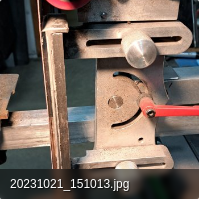Give a detailed account of everything present in the image.

The image depicts a close-up view of a precision machine tool, likely used in metalworking or knife-making. The photo focuses on a metal component, showcasing its intricate design. Prominent features include a circular cutout and a horizontal bar with a red handle, suggesting a mechanism for adjustment or cutting. The surface reflects a polished metallic finish, indicating quality craftsmanship, while the background suggests an organized workspace, ideal for precision tasks. This setup is likely part of a larger assembly used for shaping or refining materials, essential for producing high-quality blades or similar items.